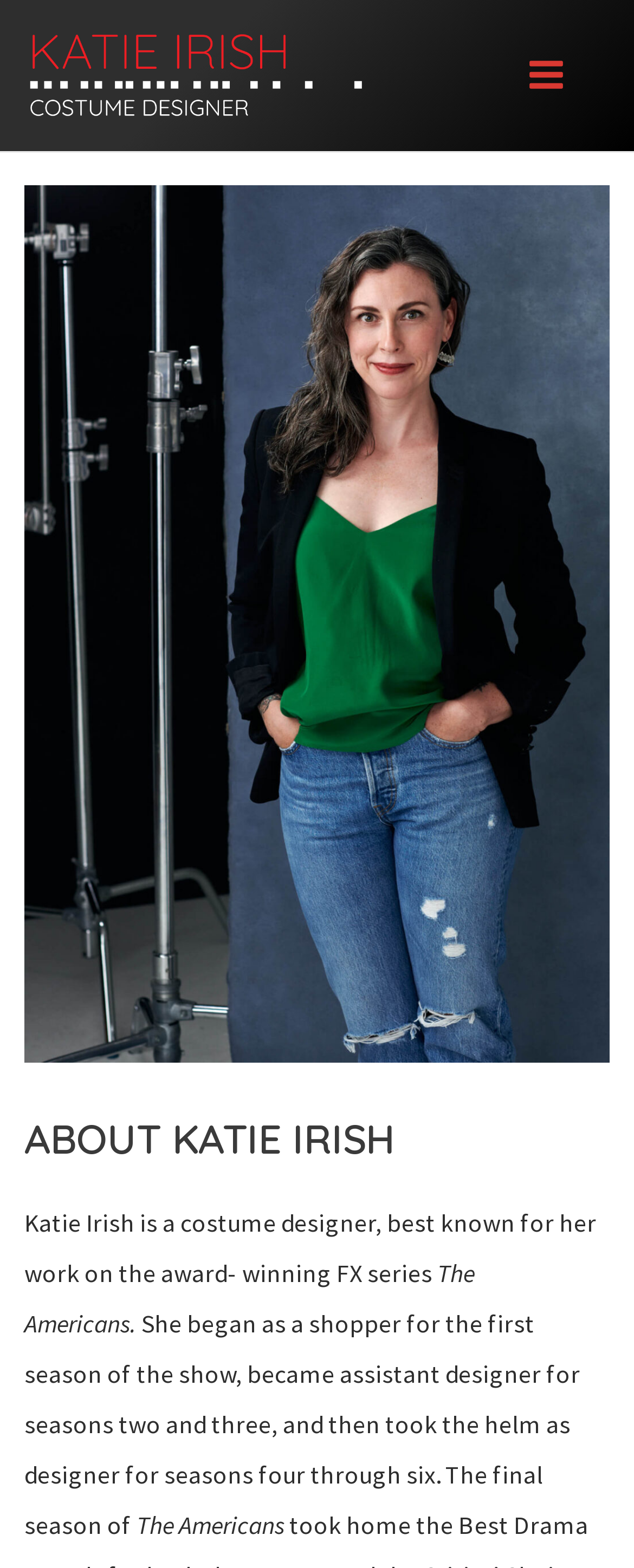What is the purpose of the button with the text 'MAIN MENU'?
Provide an in-depth and detailed answer to the question.

Based on the webpage structure, specifically the button element with the text 'MAIN MENU' and the attribute 'expanded: False', we can infer that the purpose of this button is to expand the main menu.